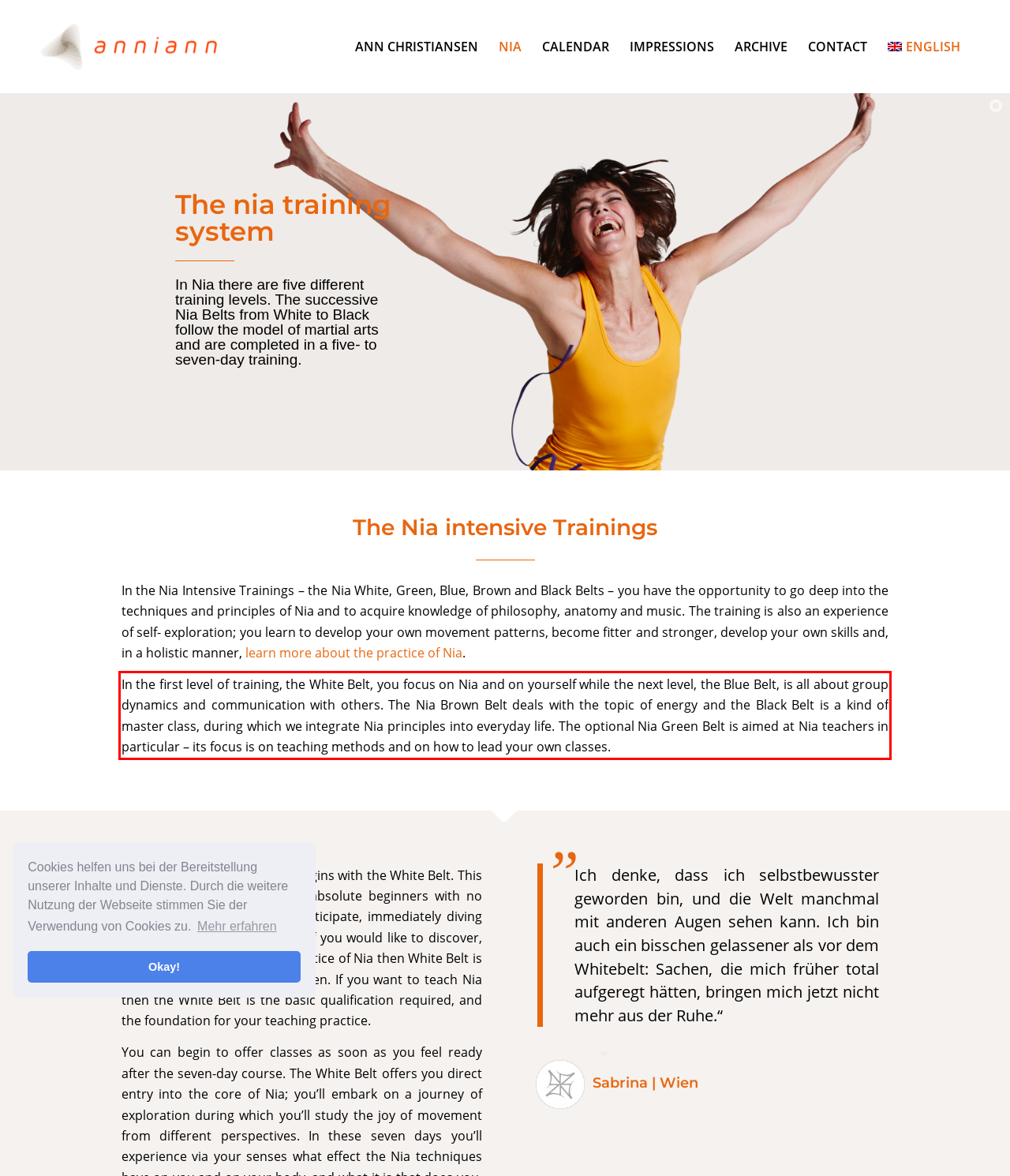You have a screenshot with a red rectangle around a UI element. Recognize and extract the text within this red bounding box using OCR.

In the first level of training, the White Belt, you focus on Nia and on yourself while the next level, the Blue Belt, is all about group dynamics and communication with others. The Nia Brown Belt deals with the topic of energy and the Black Belt is a kind of master class, during which we integrate Nia principles into everyday life. The optional Nia Green Belt is aimed at Nia teachers in particular – its focus is on teaching methods and on how to lead your own classes.